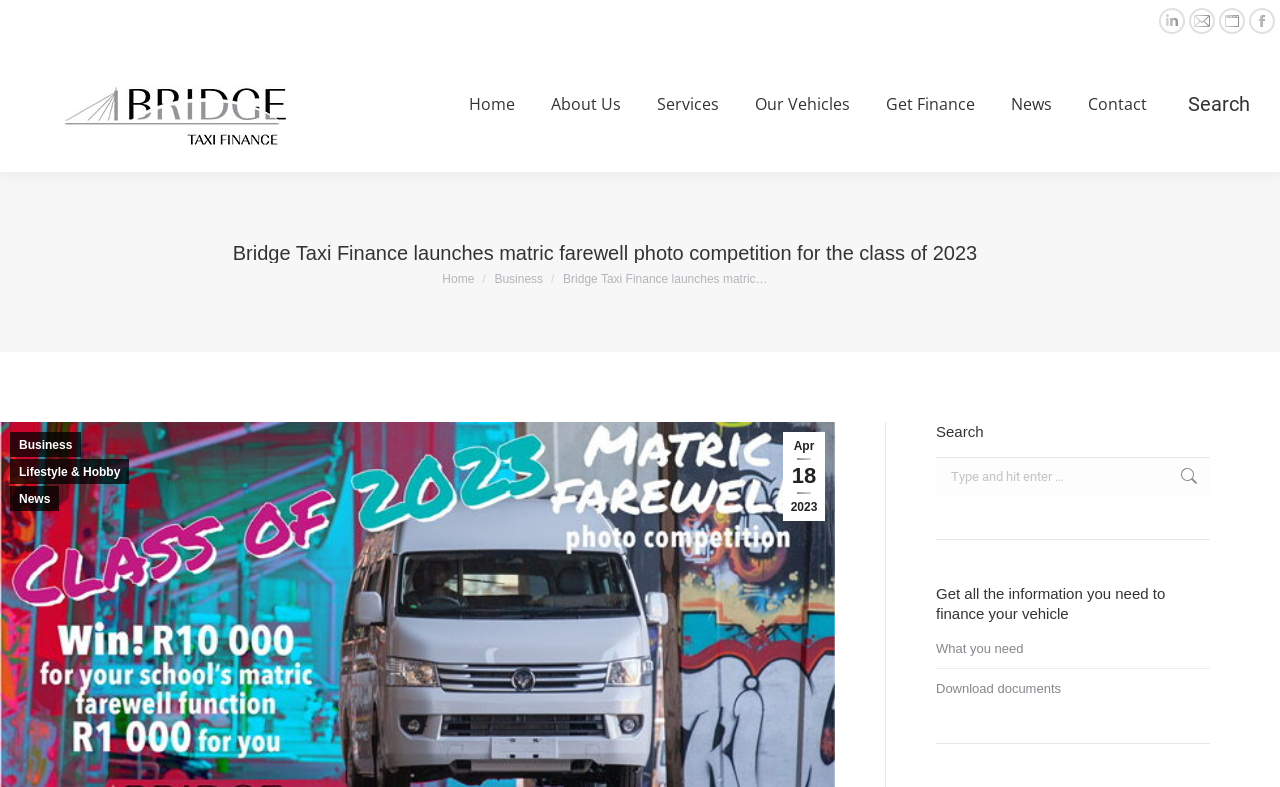Extract the top-level heading from the webpage and provide its text.

Bridge Taxi Finance launches matric farewell photo competition for the class of 2023